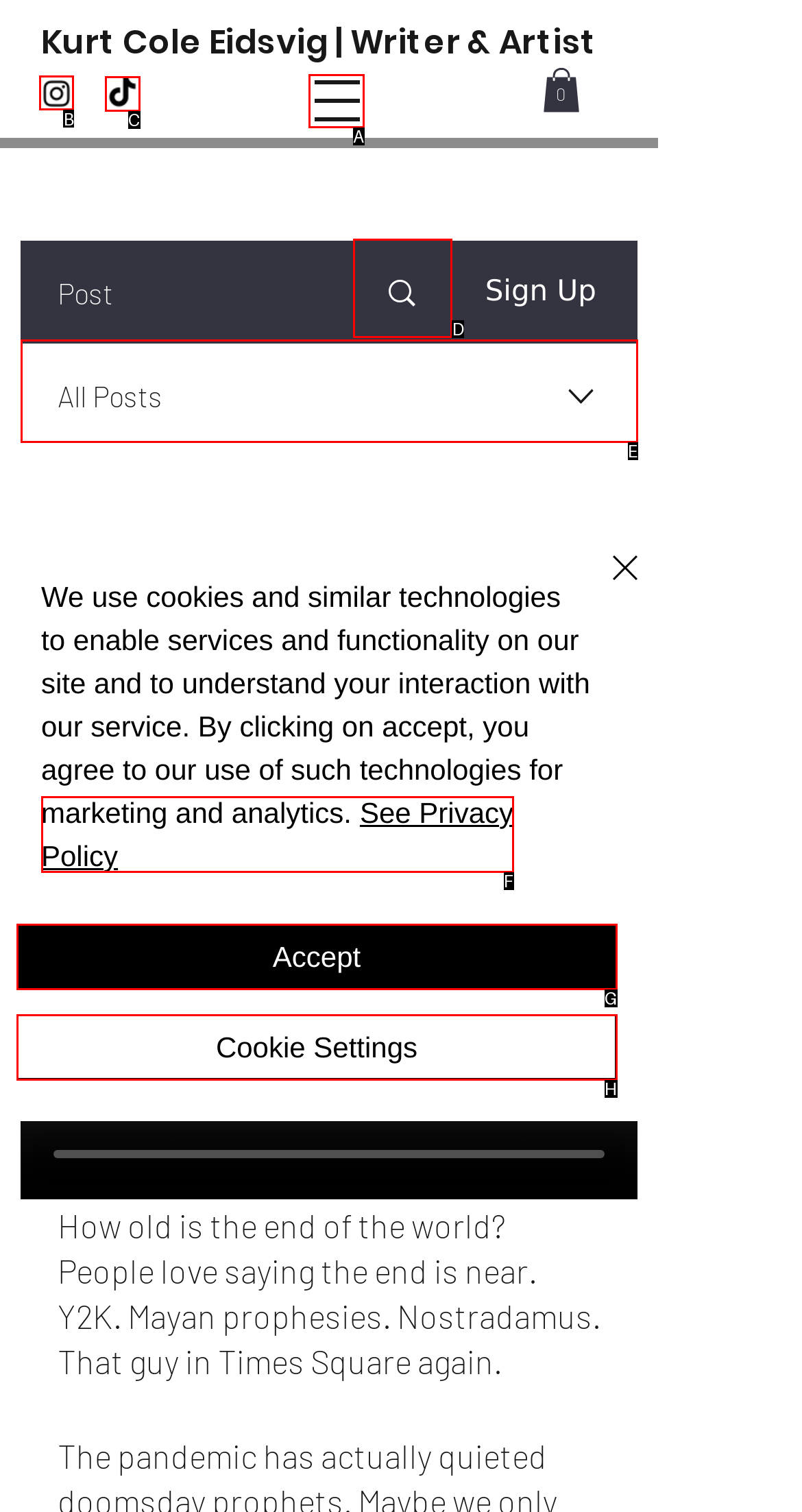Identify the HTML element you need to click to achieve the task: Go to Instagram. Respond with the corresponding letter of the option.

B